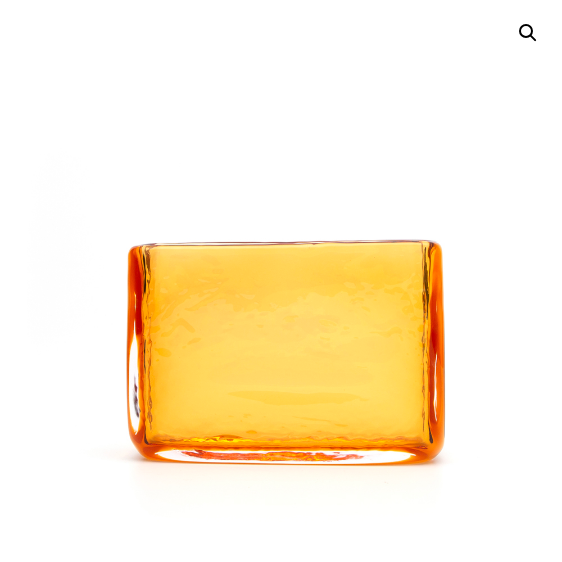Offer a detailed narrative of what is shown in the image.

The image showcases a beautiful Amber Block handblown glass vase, characterized by its simple rectangular form and rich amber color. This elegant piece effortlessly enhances minimalist interiors, serving as both a striking decorative object and a functional accent. Its smooth surface reflects light, creating a warm glow that brightens any space. Ideal for showcasing single stems or artistic arrangements, this vase pairs beautifully with other design elements, such as the recommended Square Vessel Vase, making it a perfect choice for anyone looking to elevate their décor.